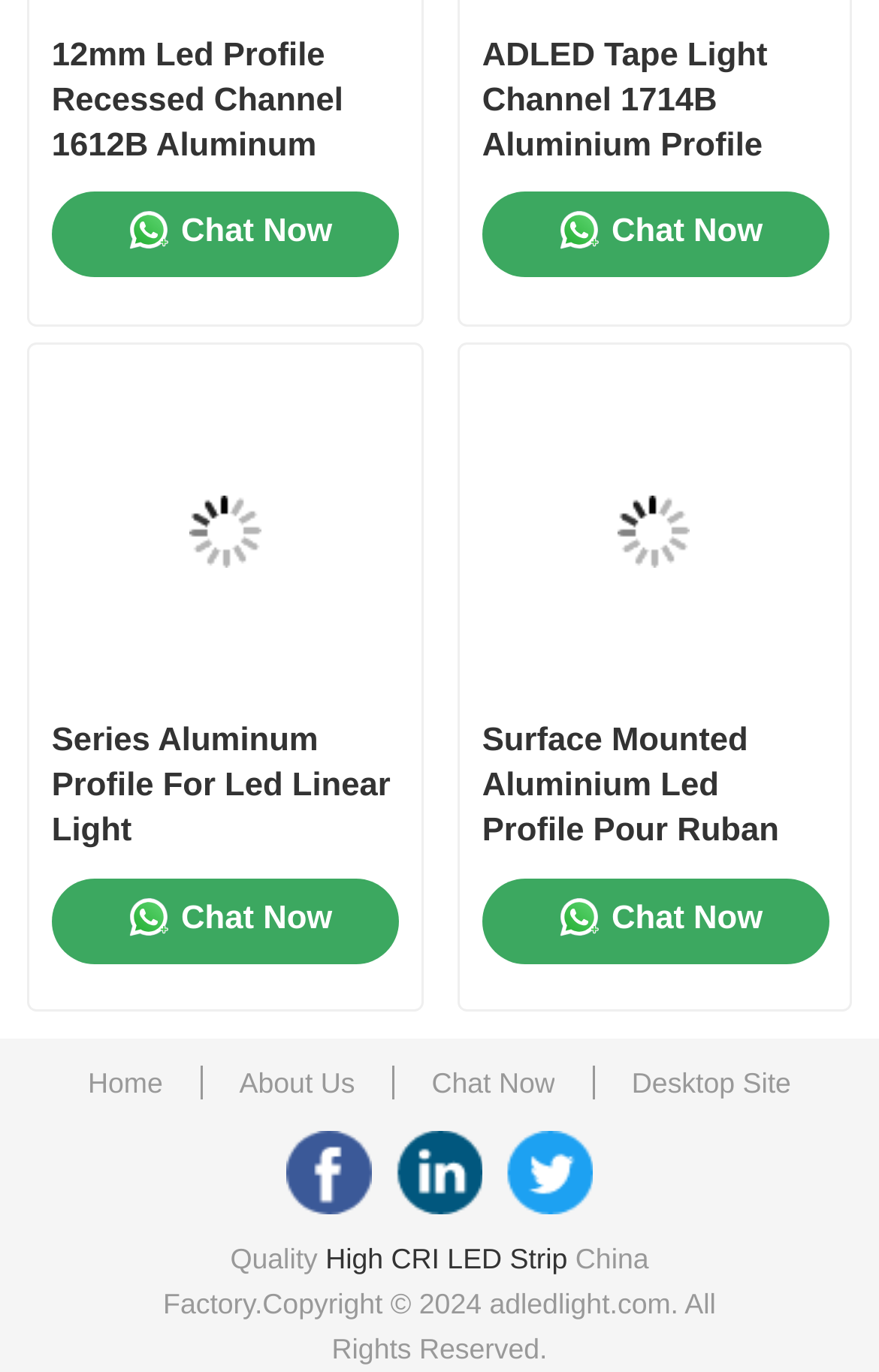Identify the bounding box coordinates of the clickable region to carry out the given instruction: "Learn more about 'High CRI LED Strip'".

[0.37, 0.907, 0.646, 0.93]